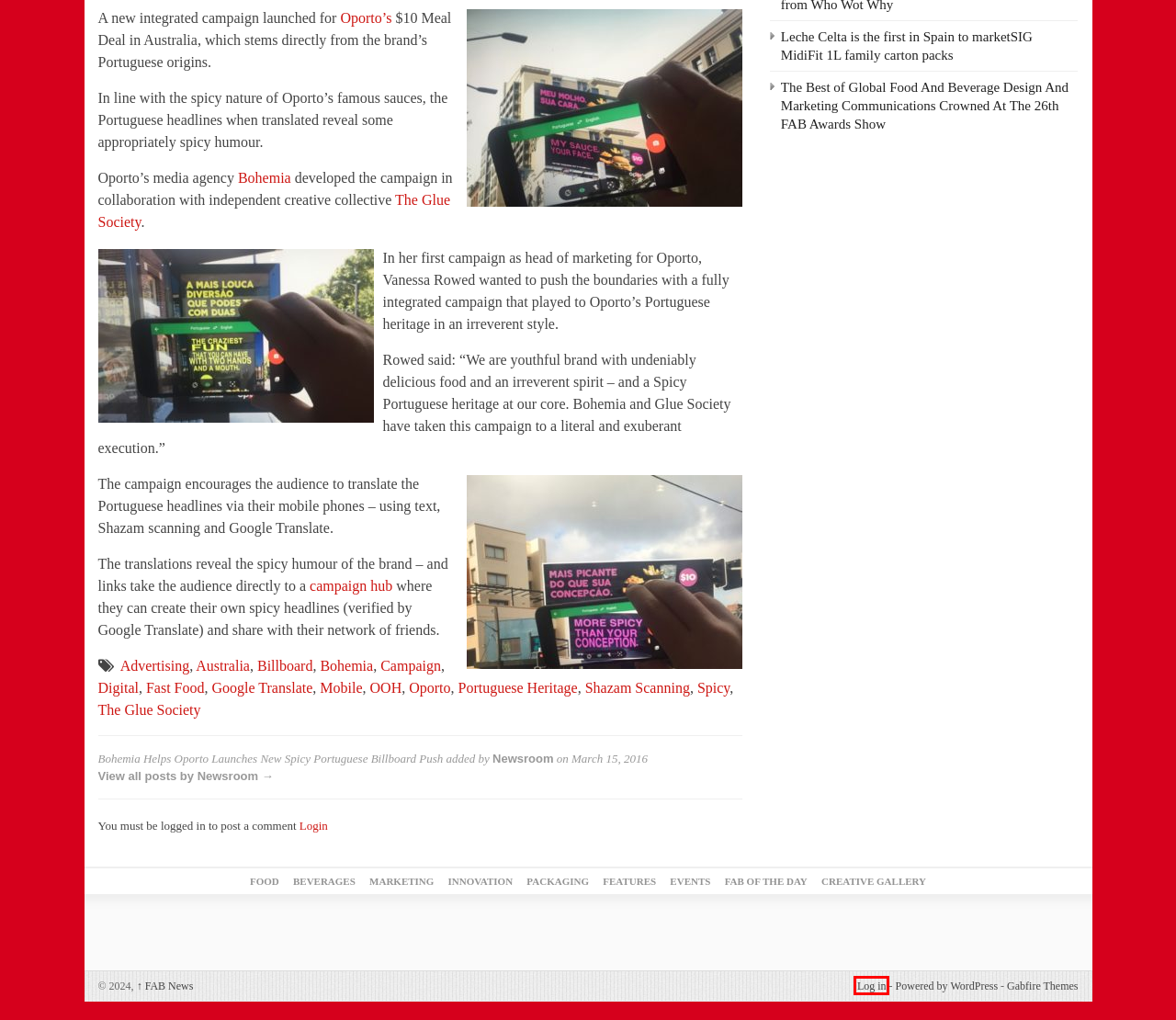Given a screenshot of a webpage with a red bounding box highlighting a UI element, determine which webpage description best matches the new webpage that appears after clicking the highlighted element. Here are the candidates:
A. Campaign – FAB News
B. Newsroom – FAB News
C. Log In ‹ FAB News — WordPress
D. Australia – FAB News
E. Mobile – FAB News
F. Spicy – FAB News
G. Home - The Glue Society
H. Oporto – FAB News

C